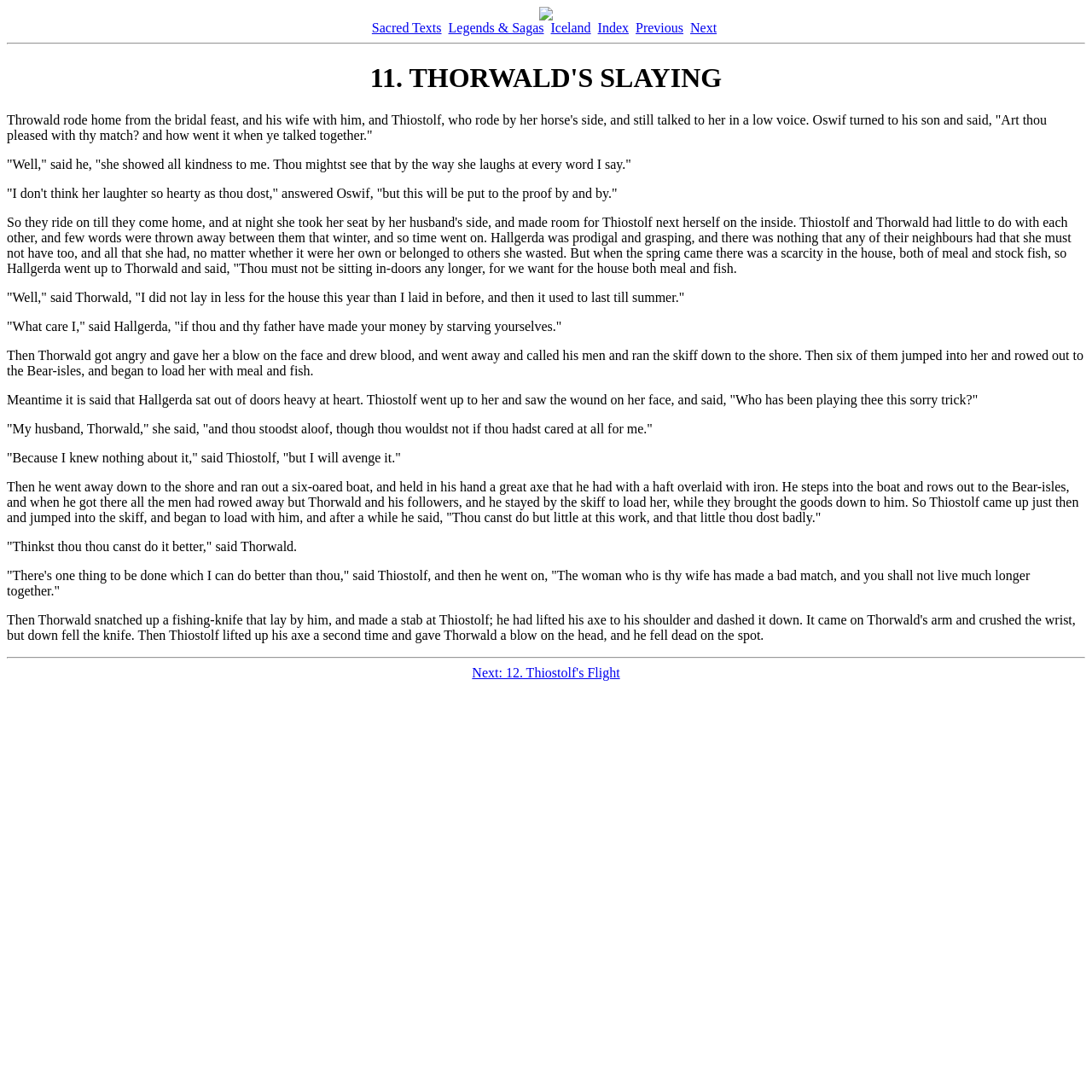What is the name of the character who rode home from the bridal feast? Examine the screenshot and reply using just one word or a brief phrase.

Thorwald